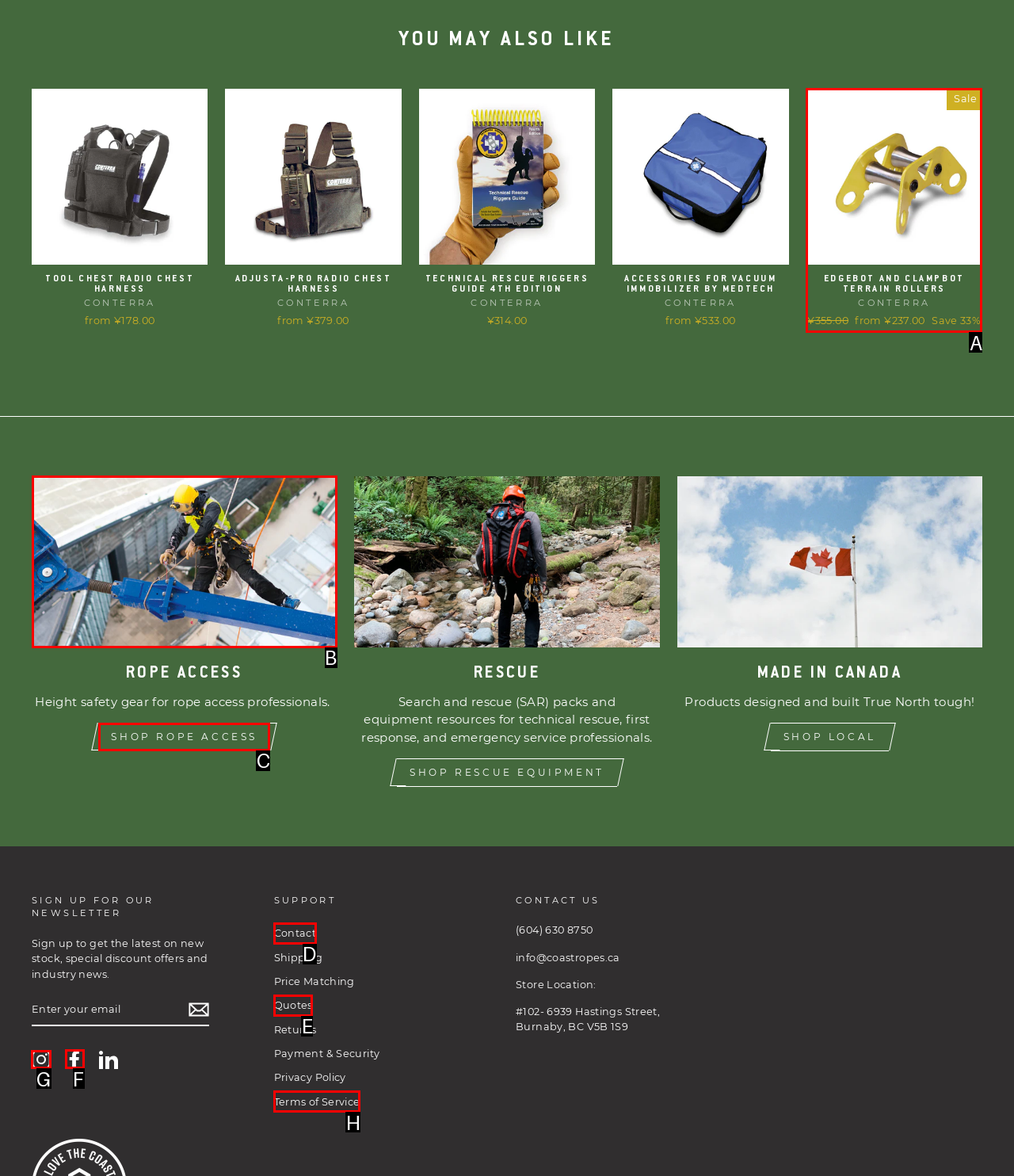For the instruction: Click on Instagram link, determine the appropriate UI element to click from the given options. Respond with the letter corresponding to the correct choice.

G